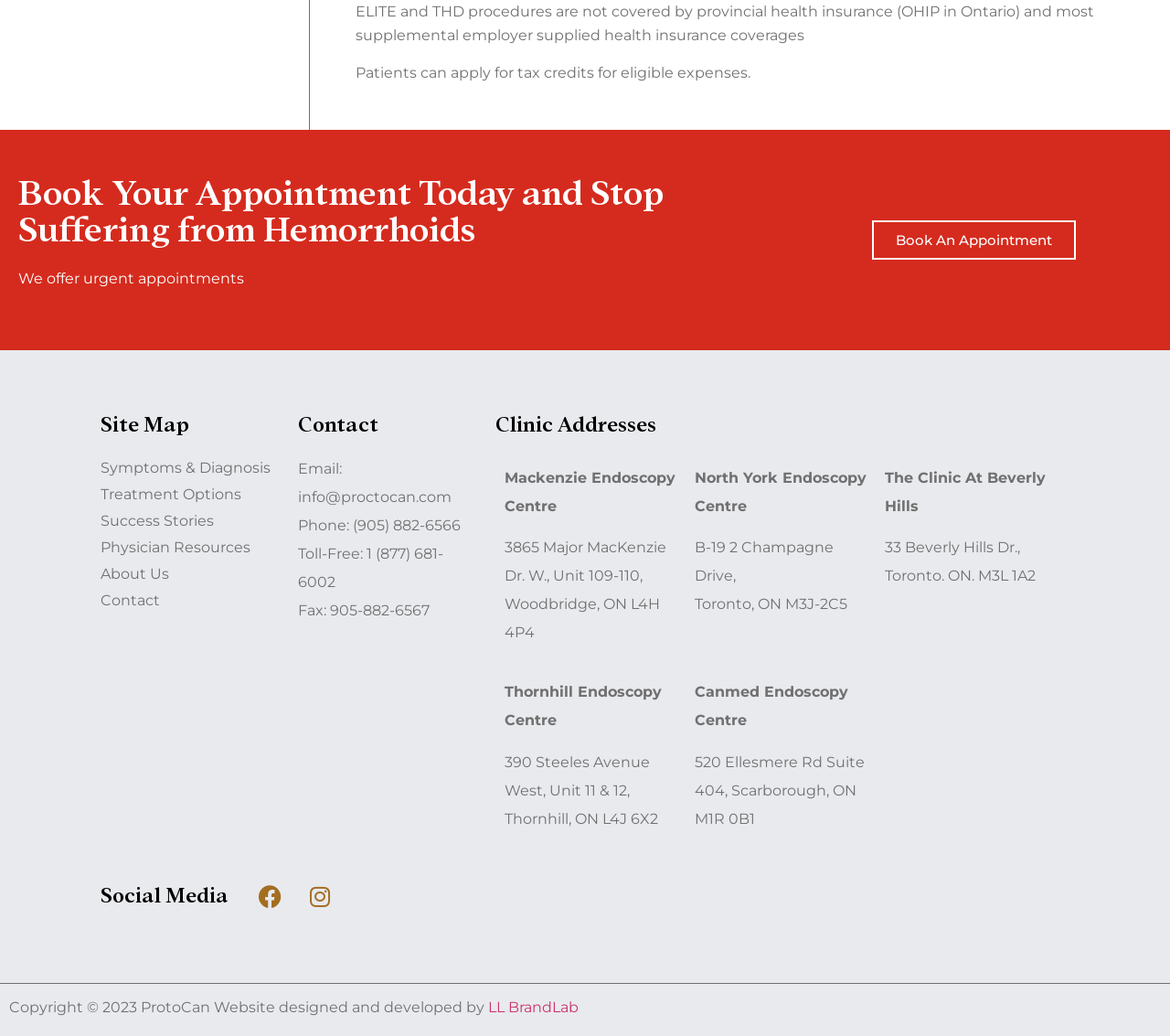What is the phone number to contact?
Analyze the image and deliver a detailed answer to the question.

I found the phone number by looking at the contact information section, where it says 'Phone: (905) 882-6566'.